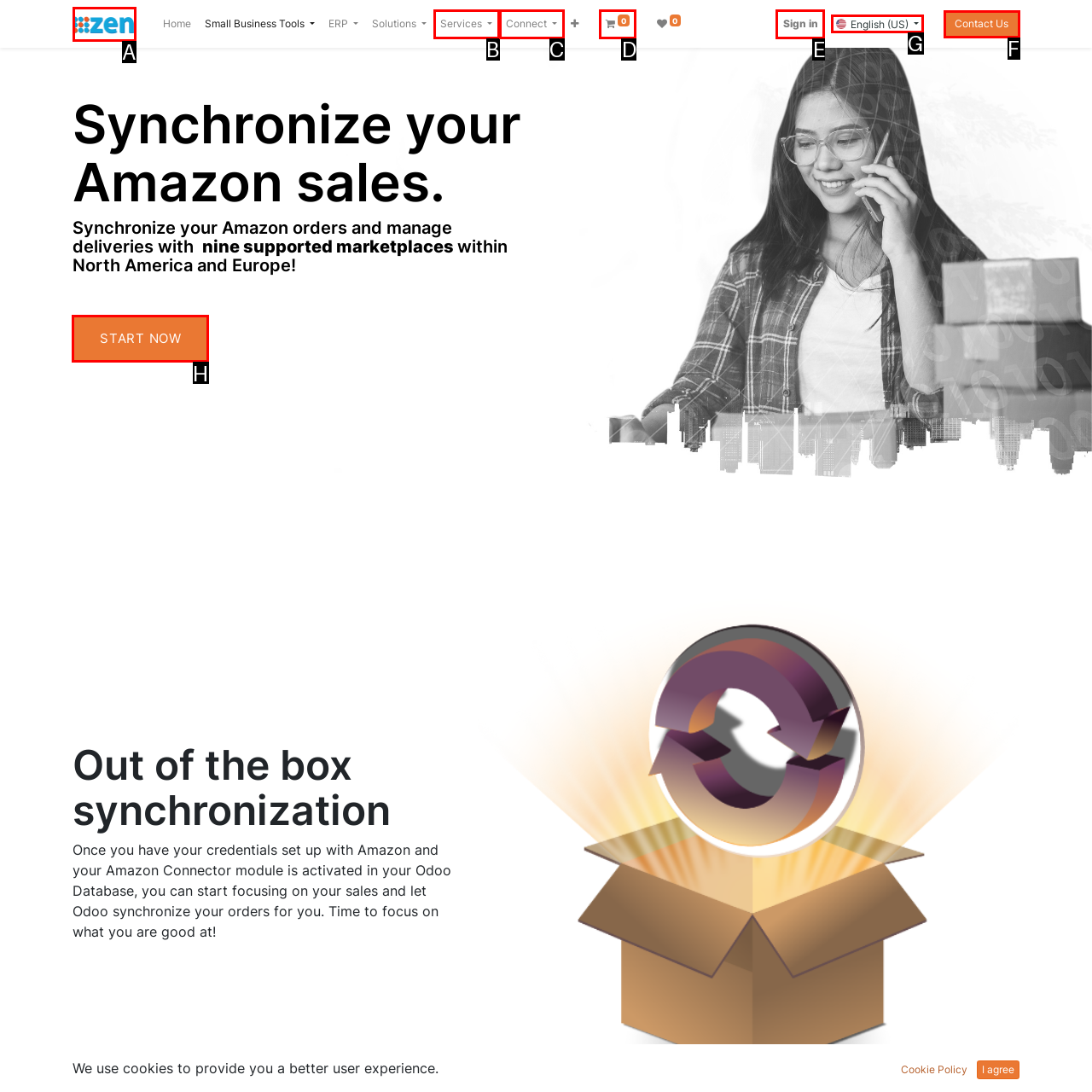Which choice should you pick to execute the task: Start synchronizing Amazon sales
Respond with the letter associated with the correct option only.

H